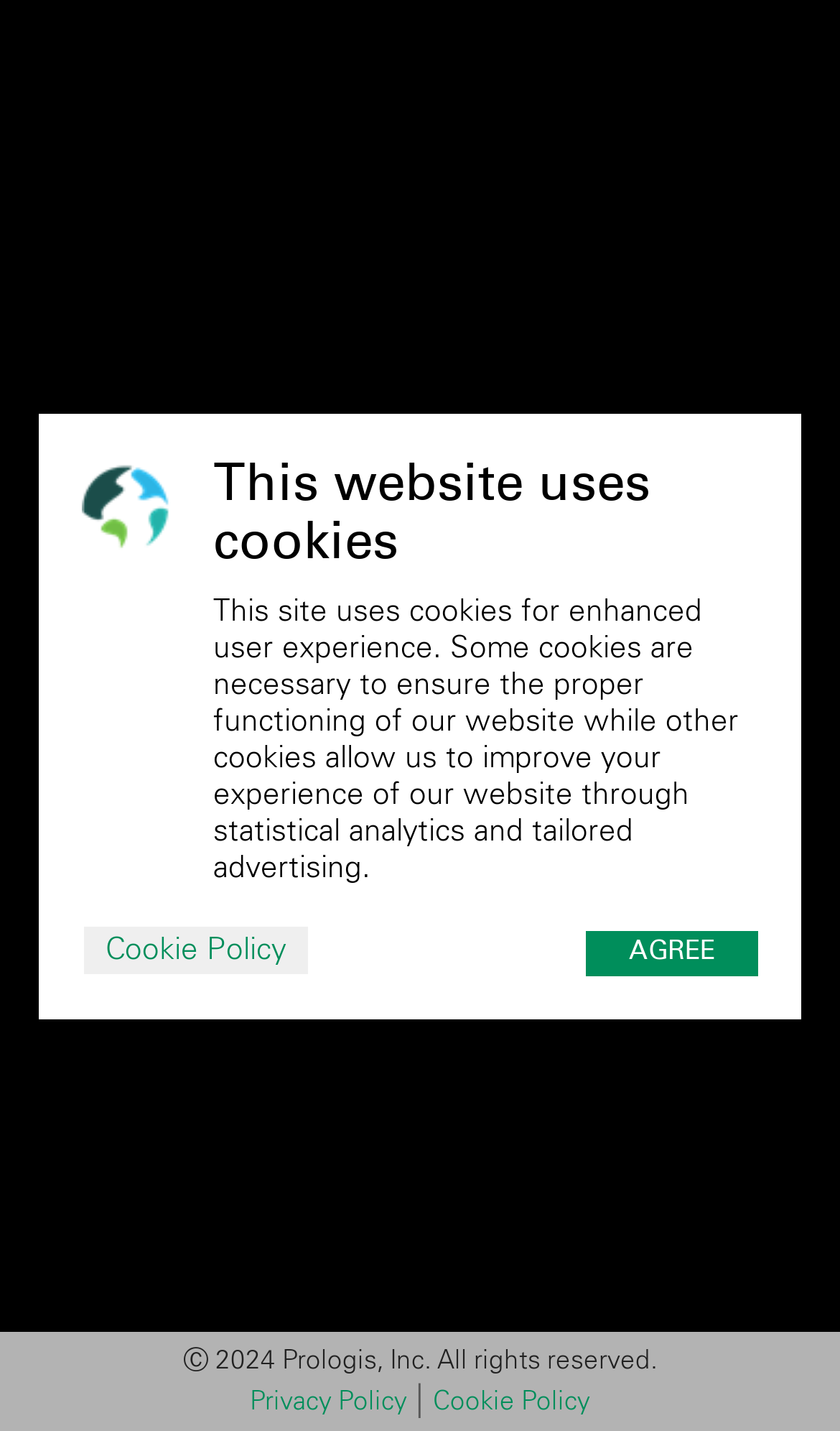What is the symbol displayed on the webpage?
Look at the image and respond to the question as thoroughly as possible.

Upon examining the webpage, I noticed a graphics symbol displayed on the page, which appears to be a logo or an icon. It is located within the SvgRoot element and has a bounding box with coordinates [0.556, 0.446, 0.987, 0.476].